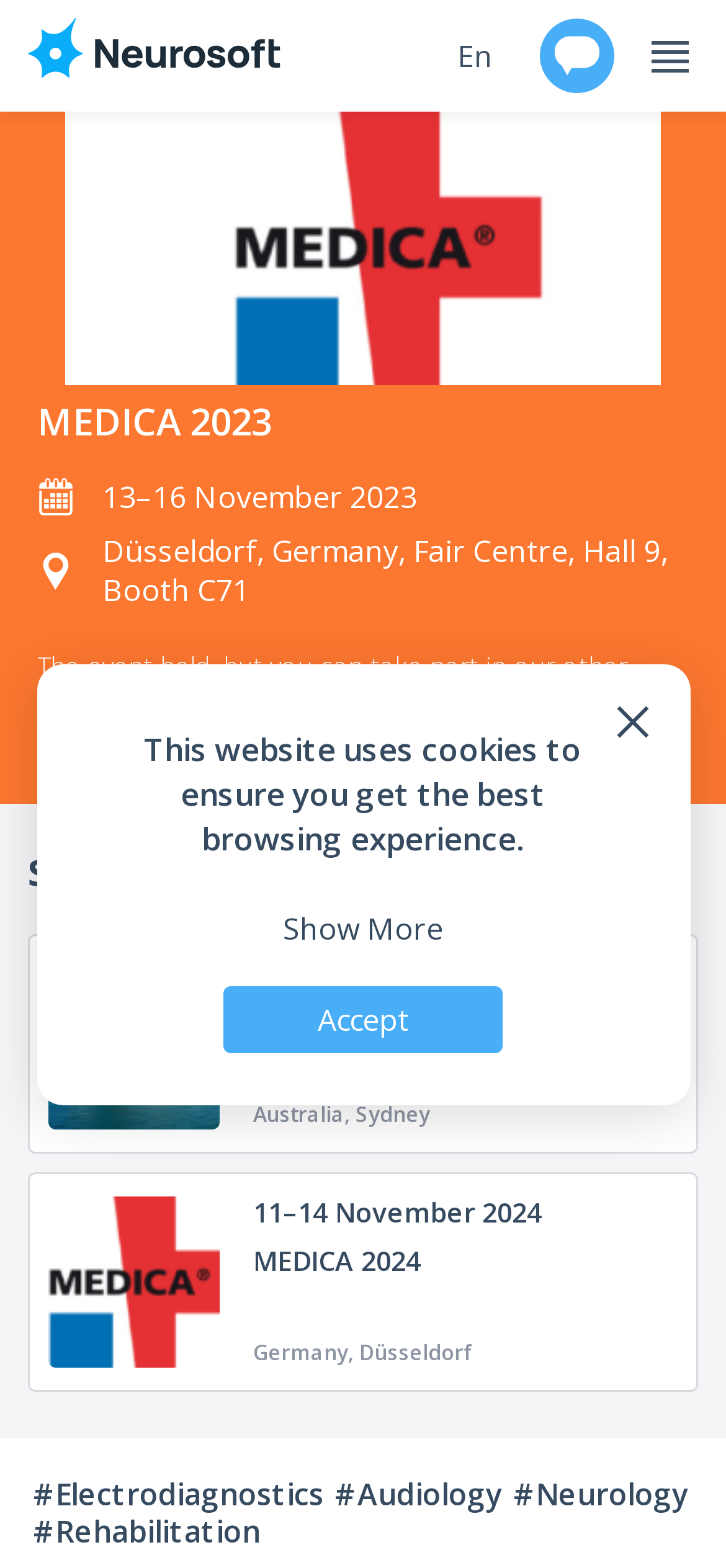What are the categories listed at the bottom of the page?
Provide an in-depth and detailed explanation in response to the question.

I looked at the bottom of the page and found four categories listed. They are Electrodiagnostics, Audiology, Neurology, and Rehabilitation.